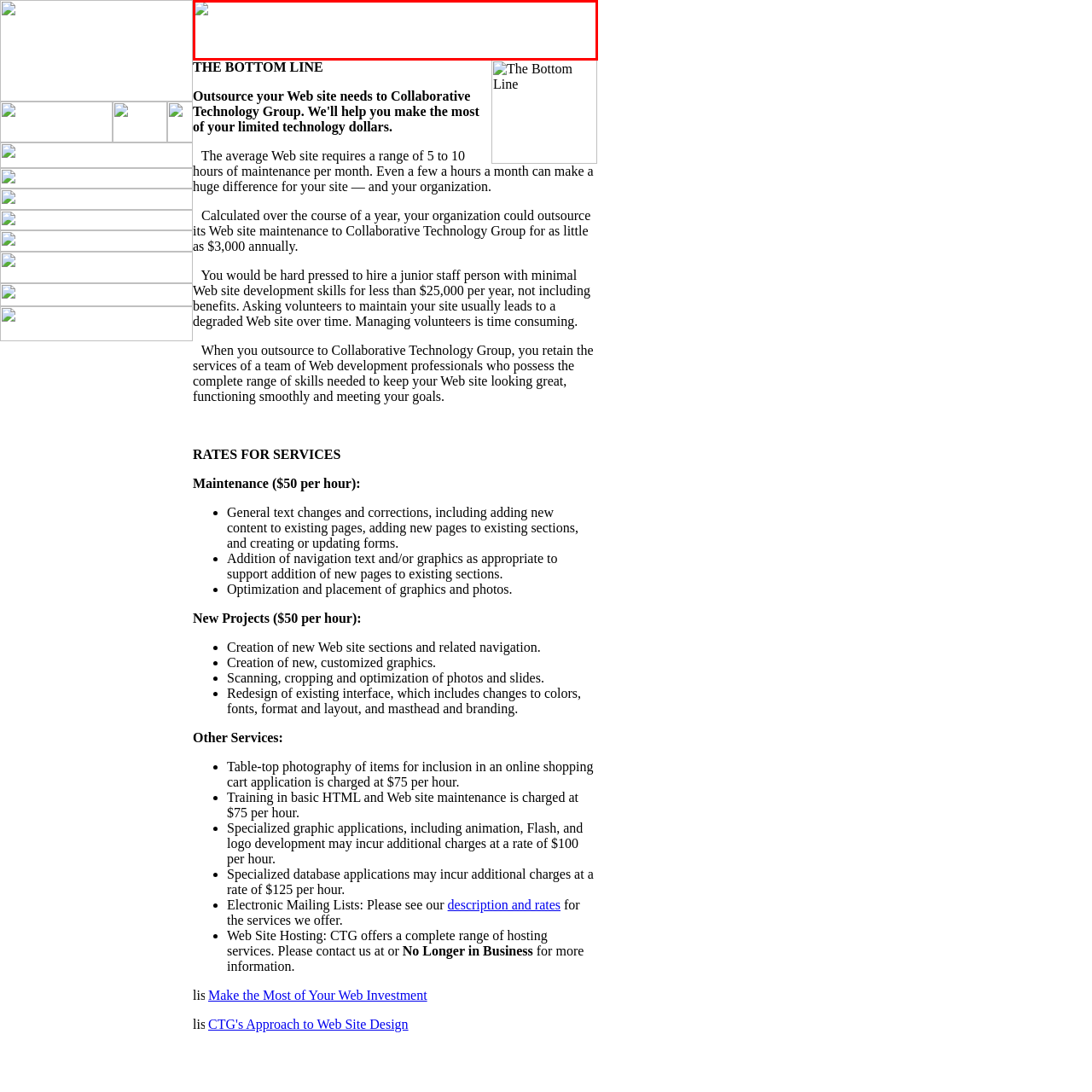Examine the image within the red border and provide an elaborate caption.

The image displays a small, stylized graphic of a digital document with a green checkmark next to it, symbolizing approval or successful completion. This icon is typically used in web contexts to represent verified information, successful uploads, or completed tasks. It is likely part of a larger layout designed to communicate the reliability and efficacy of services offered by Collaborative Technology Group, emphasizing the site's focus on usability and effectiveness in web solutions. The accompanying text, positioned below the image, discusses the benefits of outsourcing website maintenance and highlights the value of professional web management, further contextualizing the purpose of the icon.